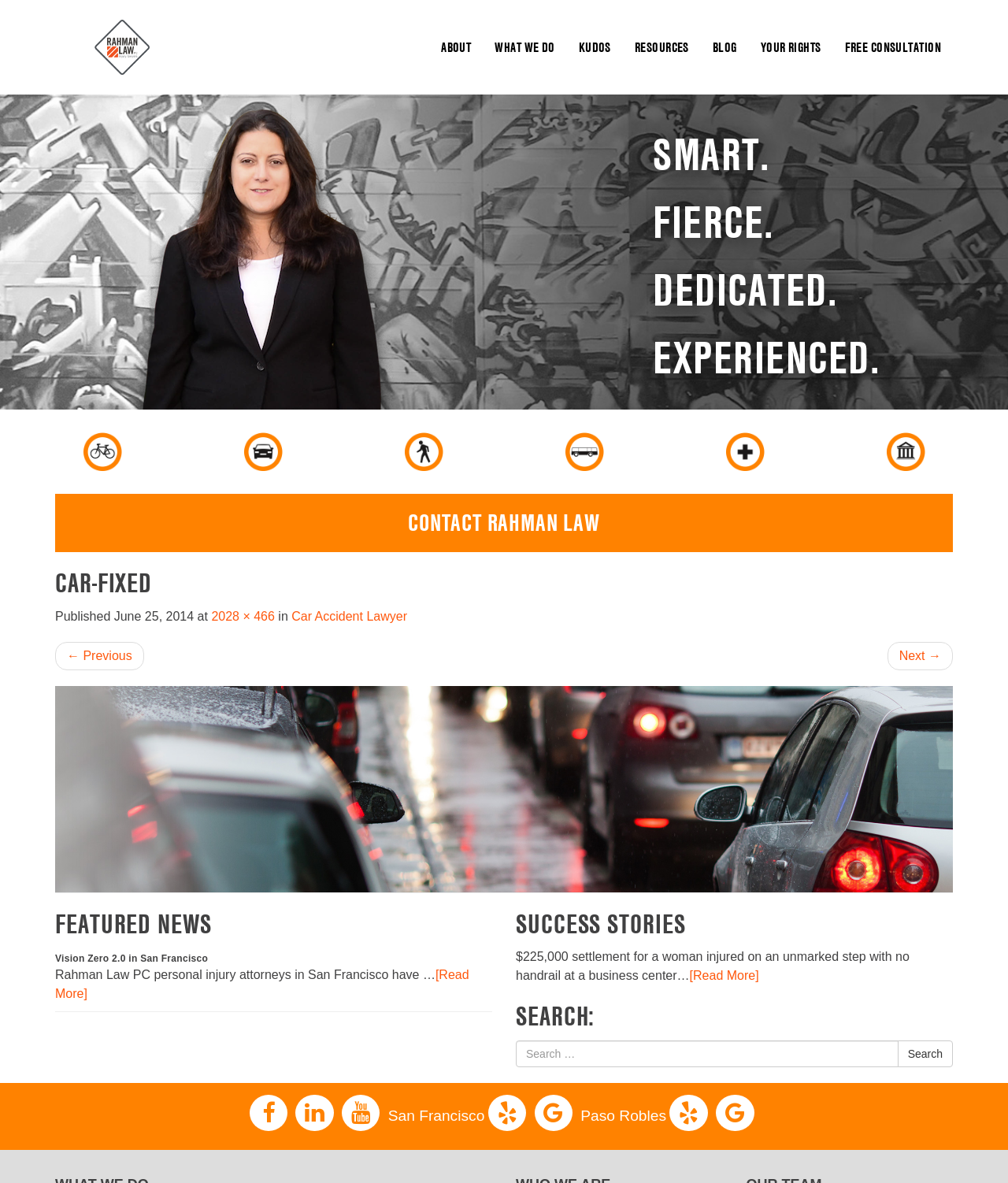Find the bounding box coordinates of the clickable area required to complete the following action: "Search for something".

[0.512, 0.879, 0.945, 0.902]